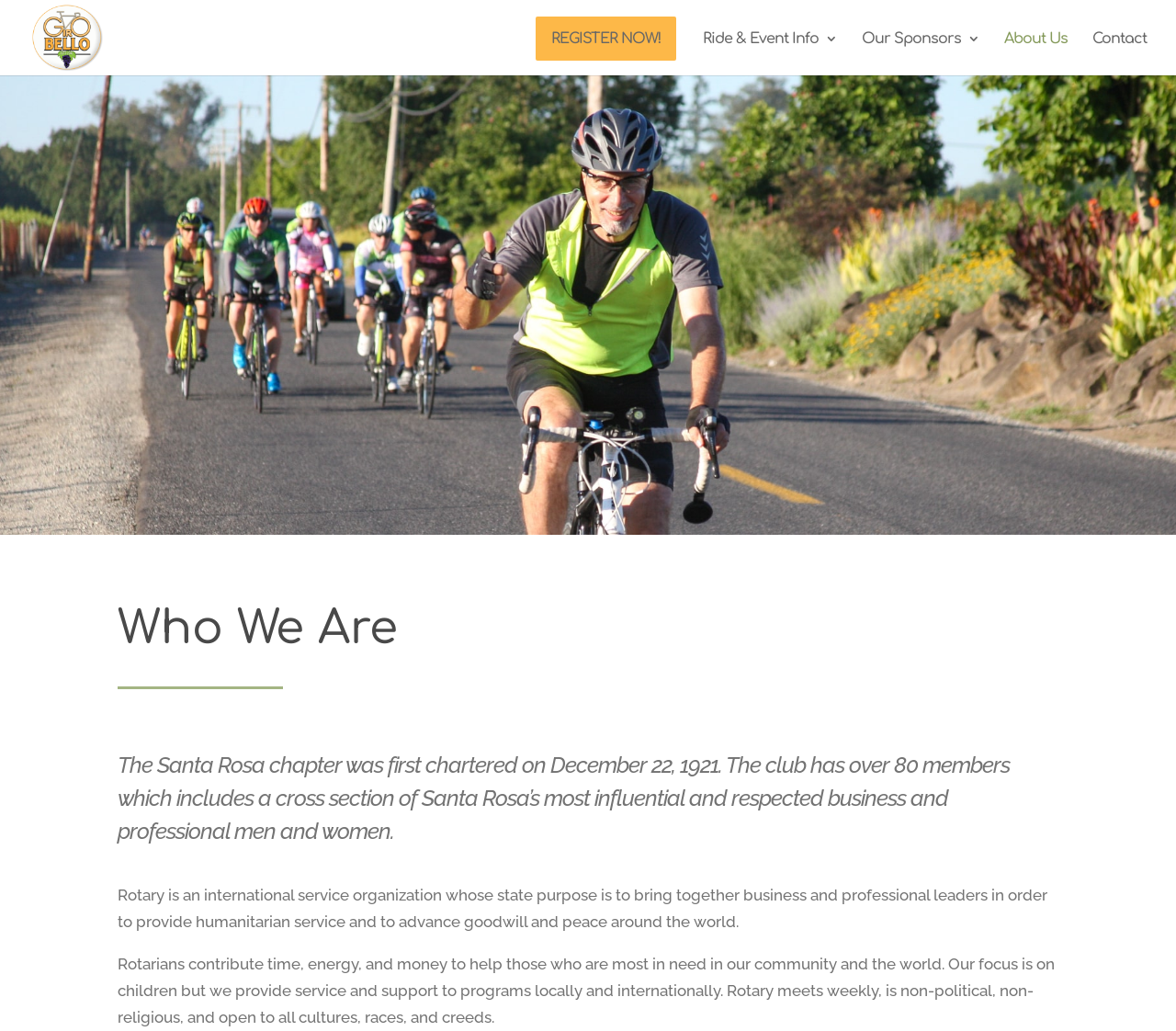Using the description "Contact", locate and provide the bounding box of the UI element.

[0.929, 0.031, 0.975, 0.066]